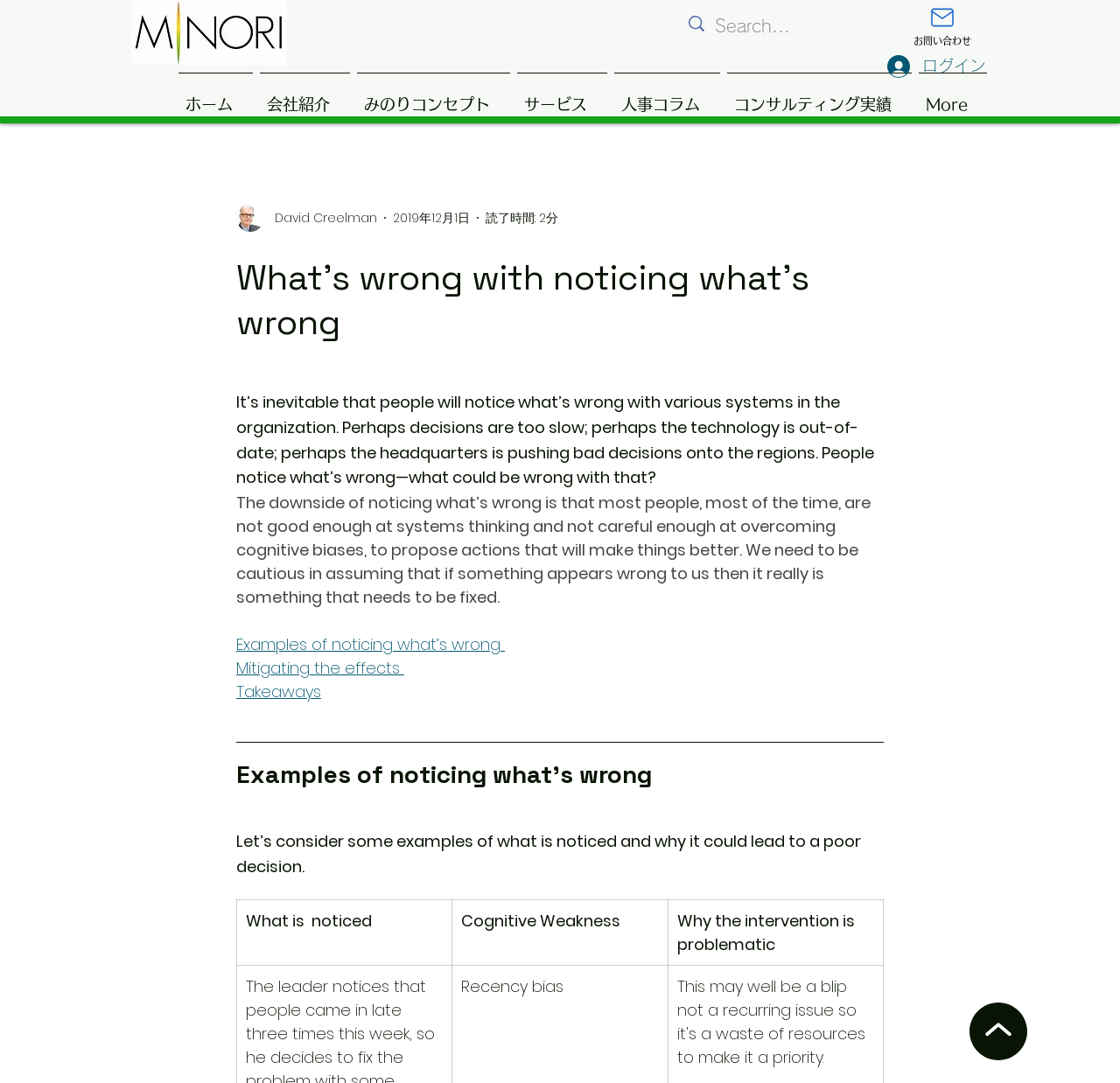Given the element description "Takeaways" in the screenshot, predict the bounding box coordinates of that UI element.

[0.211, 0.629, 0.287, 0.649]